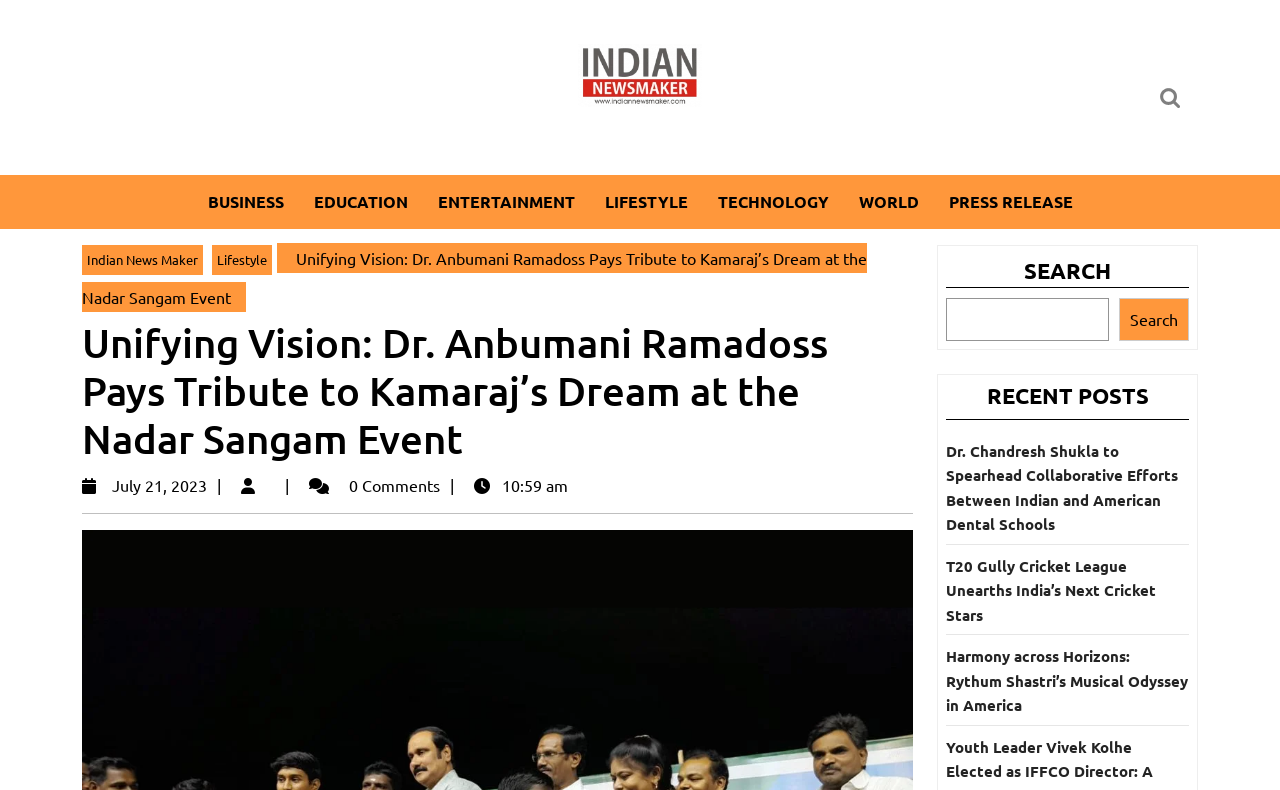Using the provided element description, identify the bounding box coordinates as (top-left x, top-left y, bottom-right x, bottom-right y). Ensure all values are between 0 and 1. Description: parent_node: Search for: value="Search"

[0.897, 0.096, 0.936, 0.152]